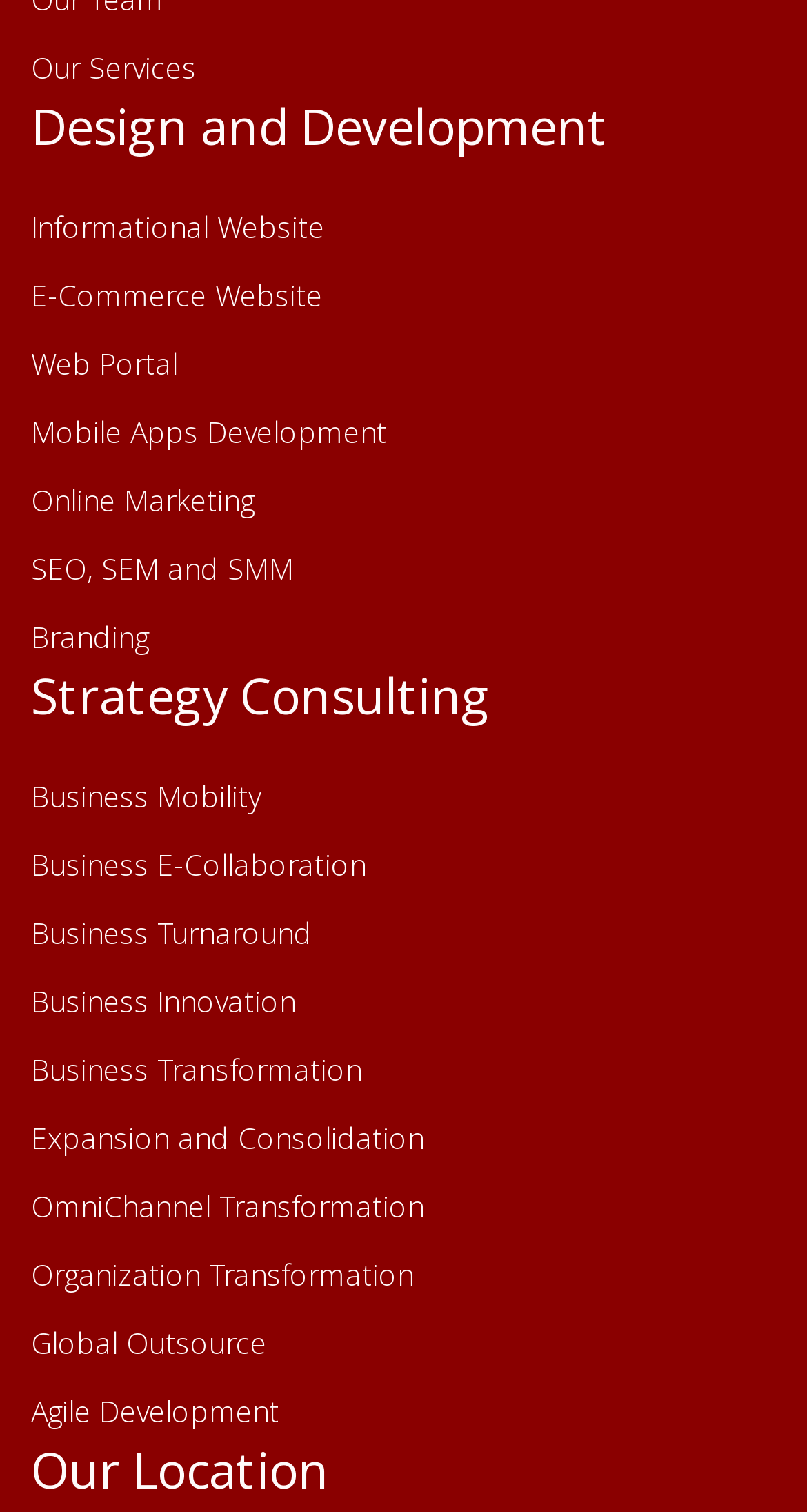Based on the element description, predict the bounding box coordinates (top-left x, top-left y, bottom-right x, bottom-right y) for the UI element in the screenshot: SEO, SEM and SMM

[0.038, 0.353, 0.962, 0.399]